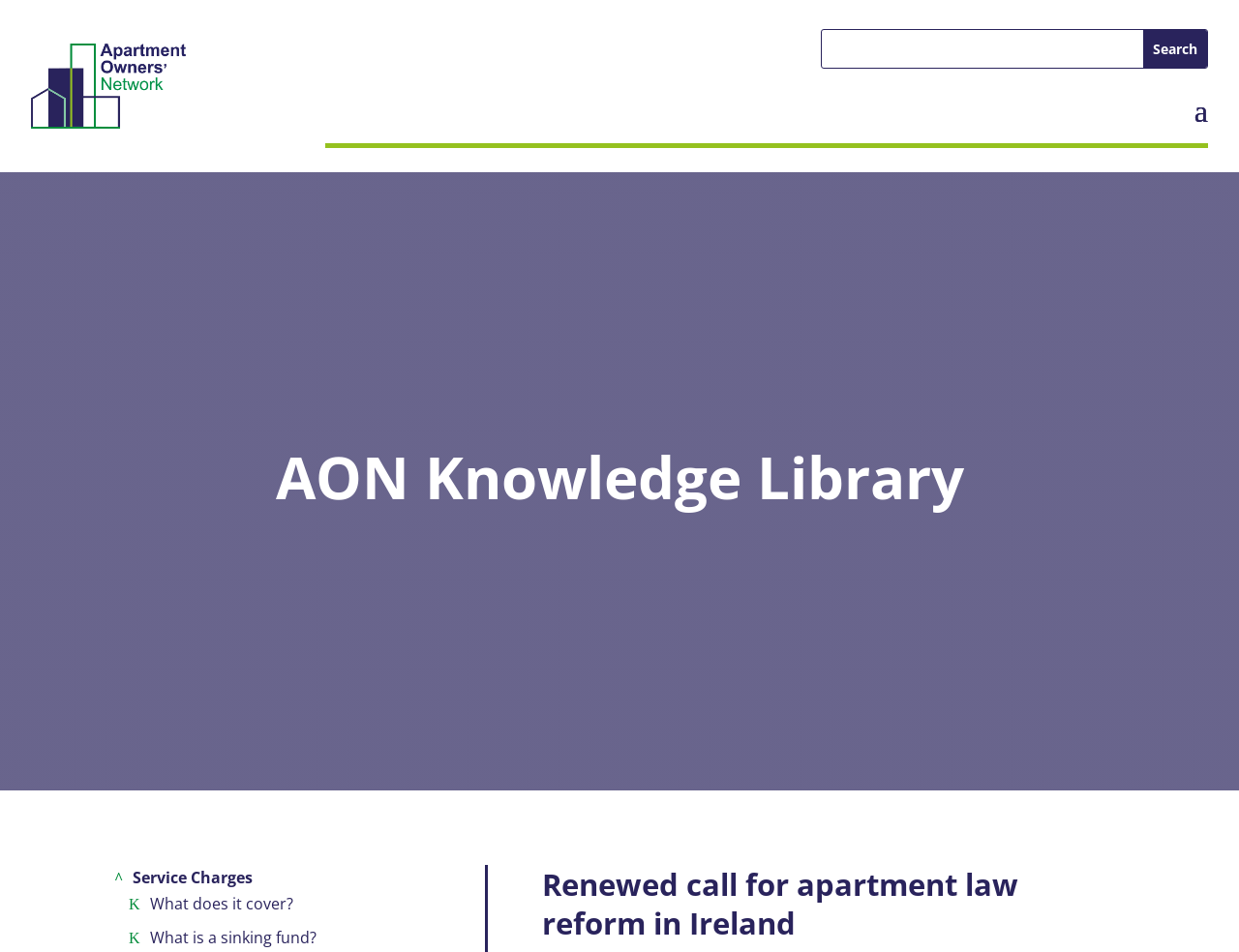Deliver a detailed narrative of the webpage's visual and textual elements.

The webpage appears to be related to the Apartment Owners' Network, with a focus on apartment law reform in Ireland. At the top left corner, there is a link accompanied by a small image. 

On the top right side, a search bar is located, consisting of a textbox and a "Search" button. 

Below the search bar, a prominent heading "AON Knowledge Library" is displayed, taking up a significant portion of the page. 

Underneath the heading, there are three links arranged vertically. The first link is titled "Service Charges", followed by "What does it cover?" and then "What is a sinking fund?". These links seem to be related to knowledge resources or FAQs about apartment ownership.